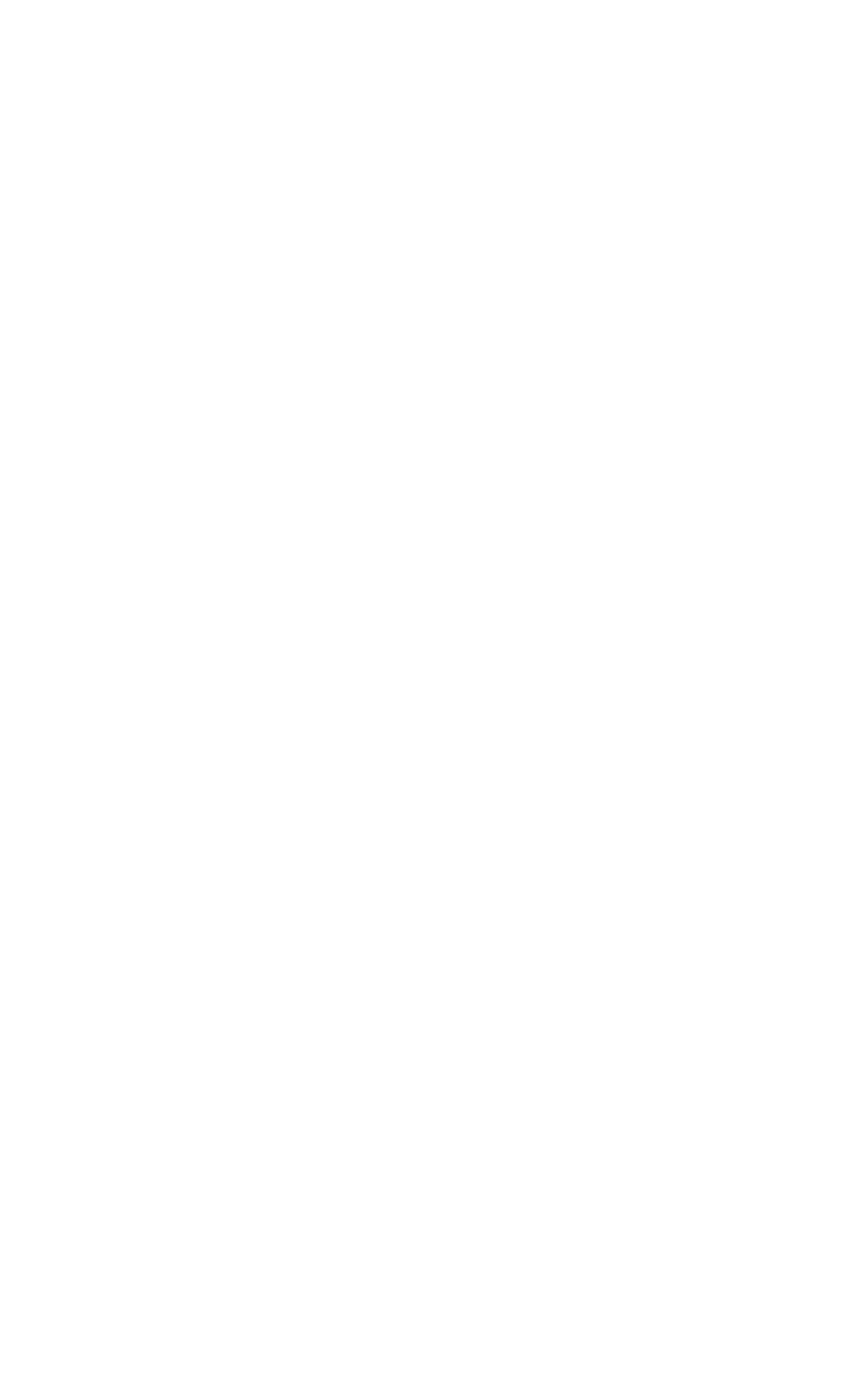Find the bounding box coordinates corresponding to the UI element with the description: "Topic-related". The coordinates should be formatted as [left, top, right, bottom], with values as floats between 0 and 1.

[0.041, 0.473, 0.959, 0.504]